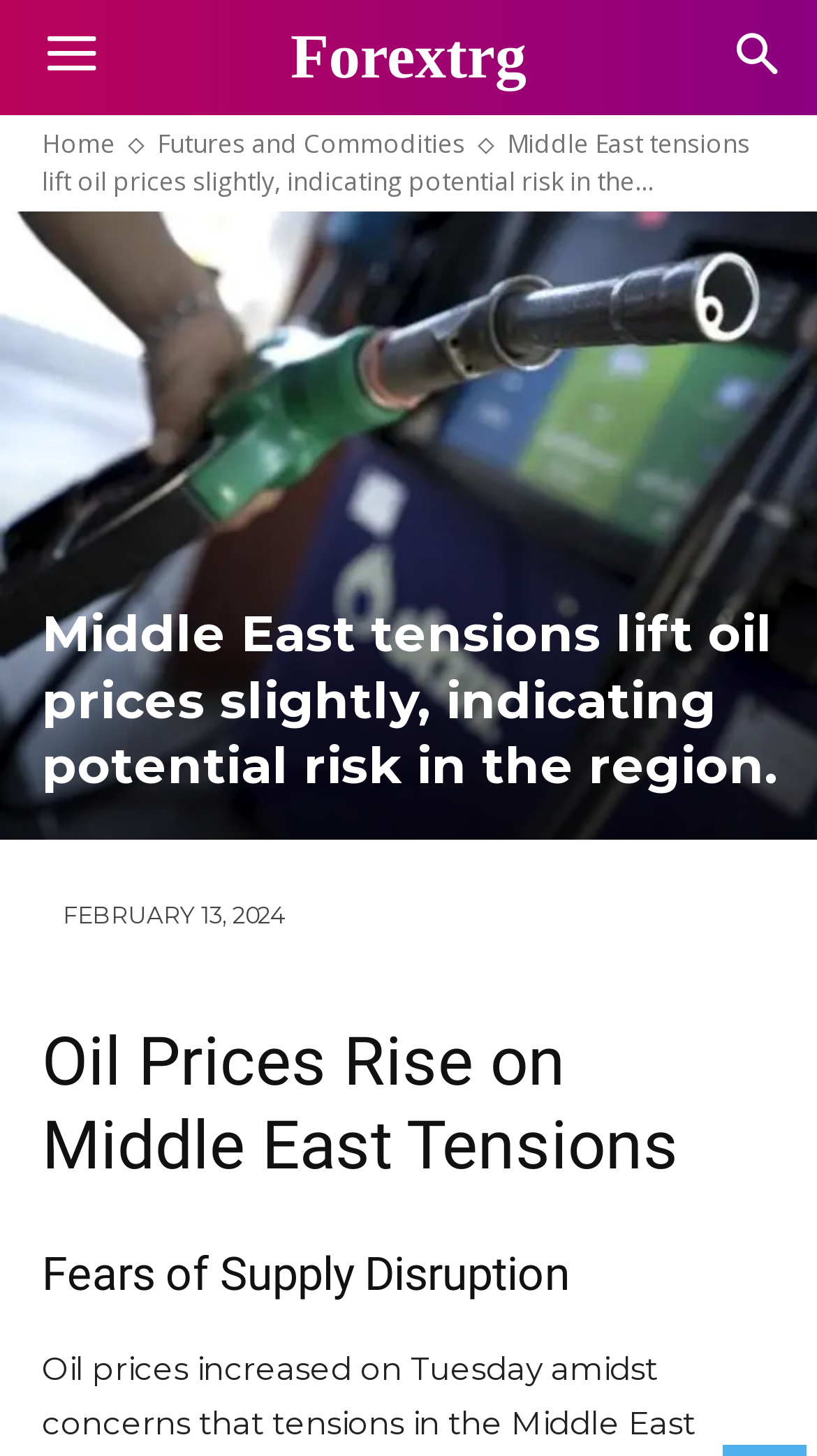What is the region mentioned in the news?
Look at the image and respond with a single word or a short phrase.

Middle East